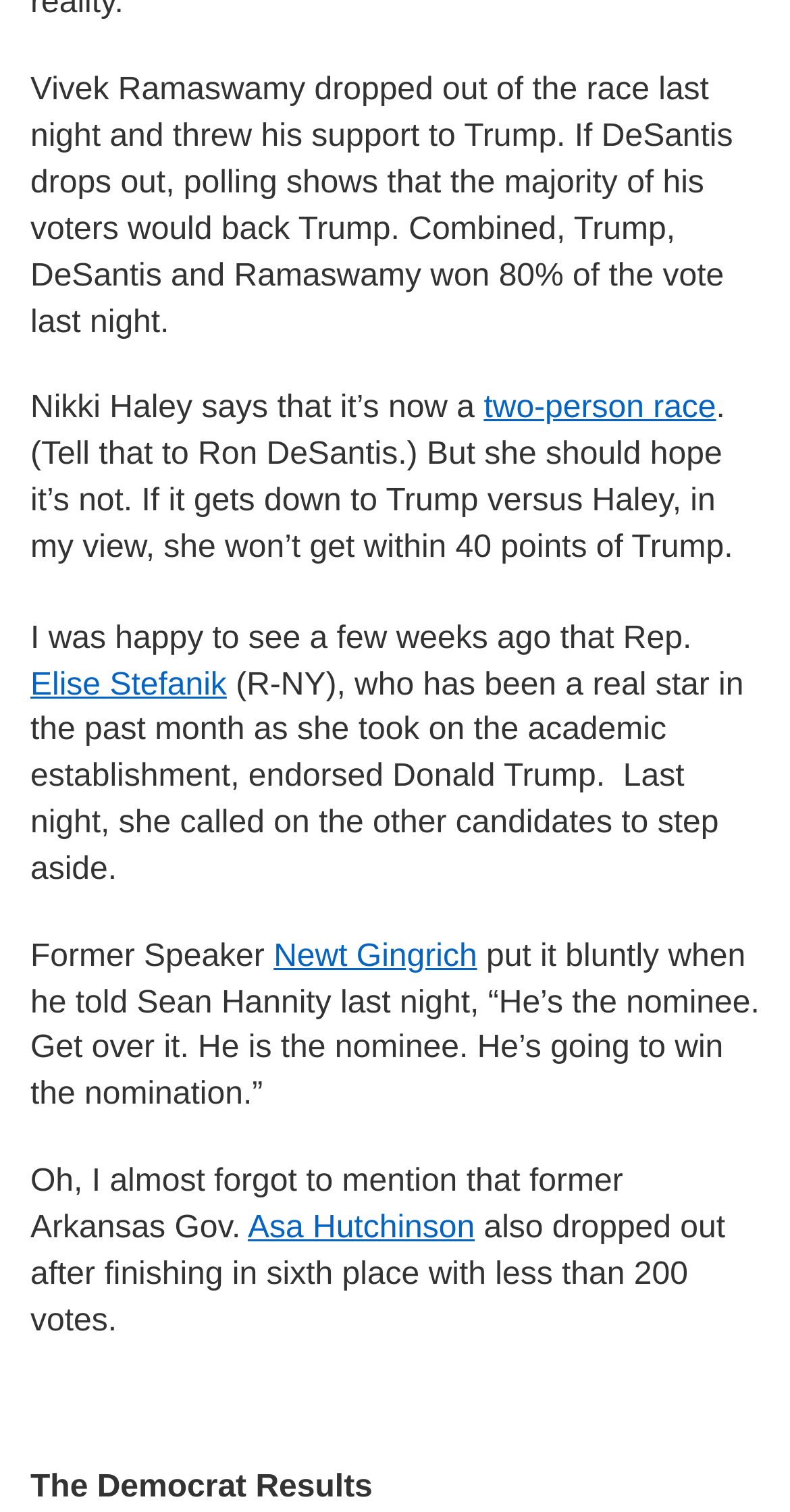Please provide a detailed answer to the question below based on the screenshot: 
Who endorsed Donald Trump?

I found the answer by reading the text that mentions 'Rep. Elise Stefanik (R-NY), who has been a real star in the past month as she took on the academic establishment, endorsed Donald Trump.'